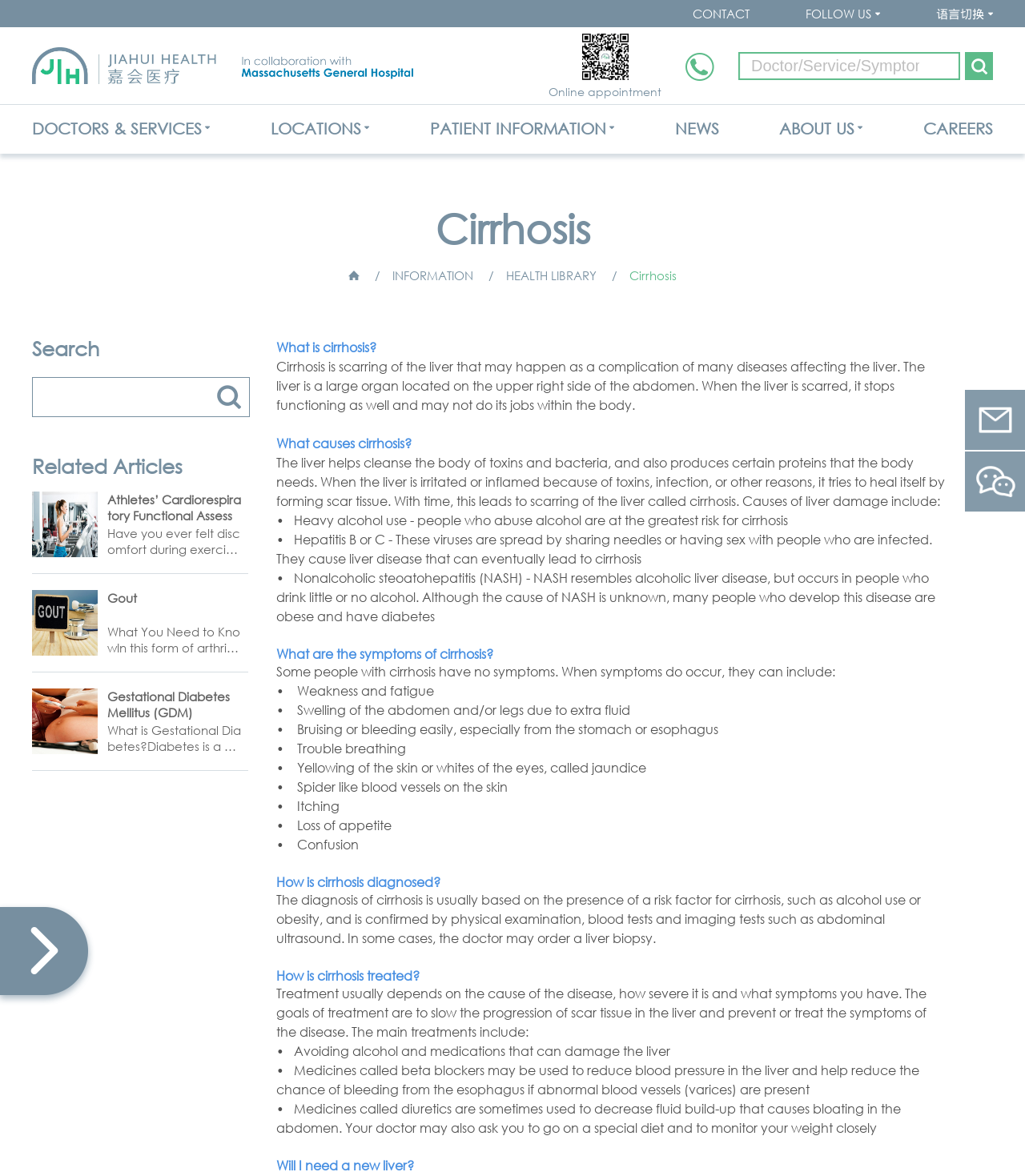How many social media links are there?
Utilize the image to construct a detailed and well-explained answer.

I counted the number of link elements with text 'weChat', 'sina-weibo', 'facebook', 'tencent-video', and 'linked-in' which are likely to be social media links.